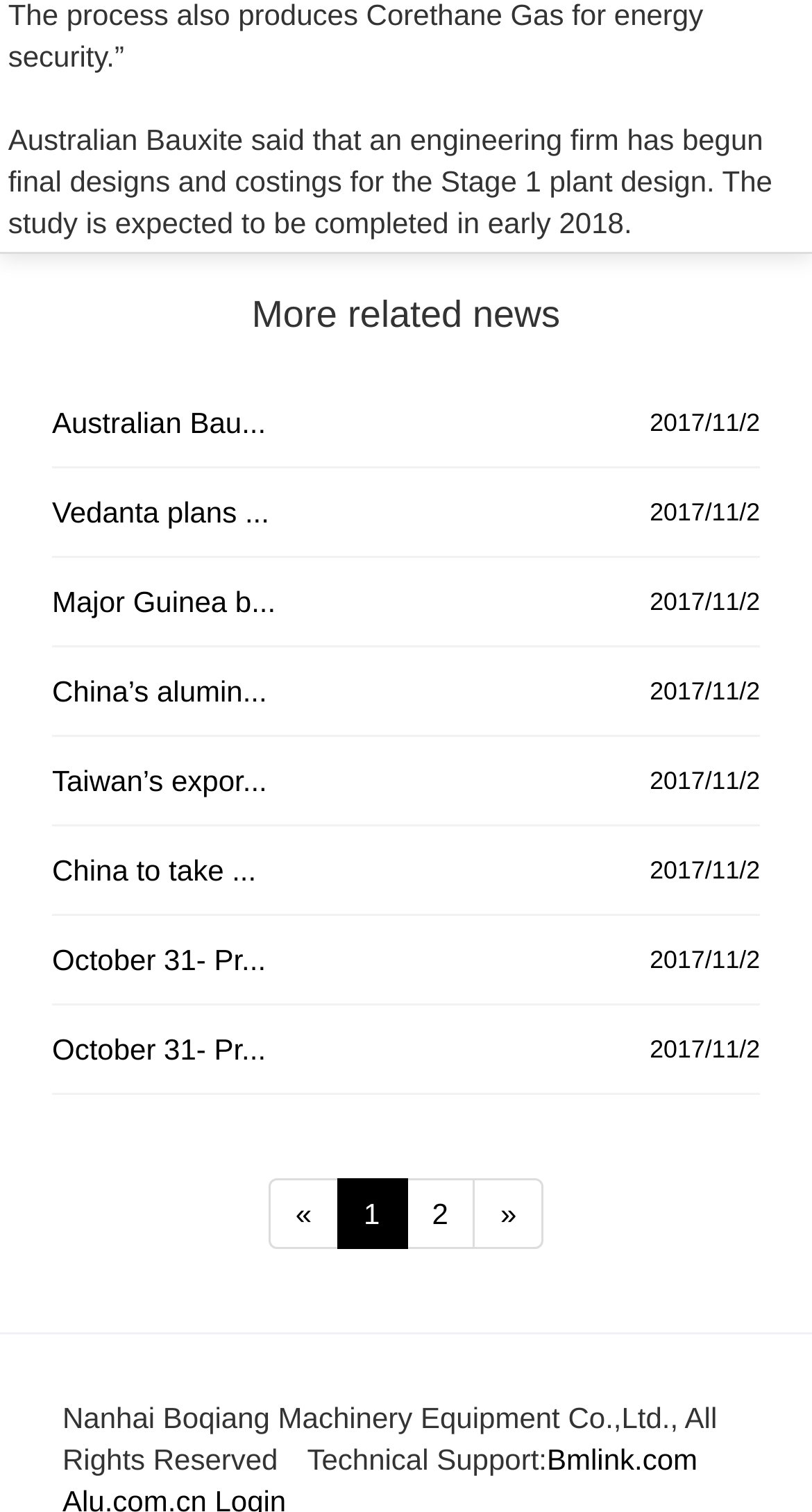From the element description «, predict the bounding box coordinates of the UI element. The coordinates must be specified in the format (top-left x, top-left y, bottom-right x, bottom-right y) and should be within the 0 to 1 range.

[0.331, 0.779, 0.417, 0.826]